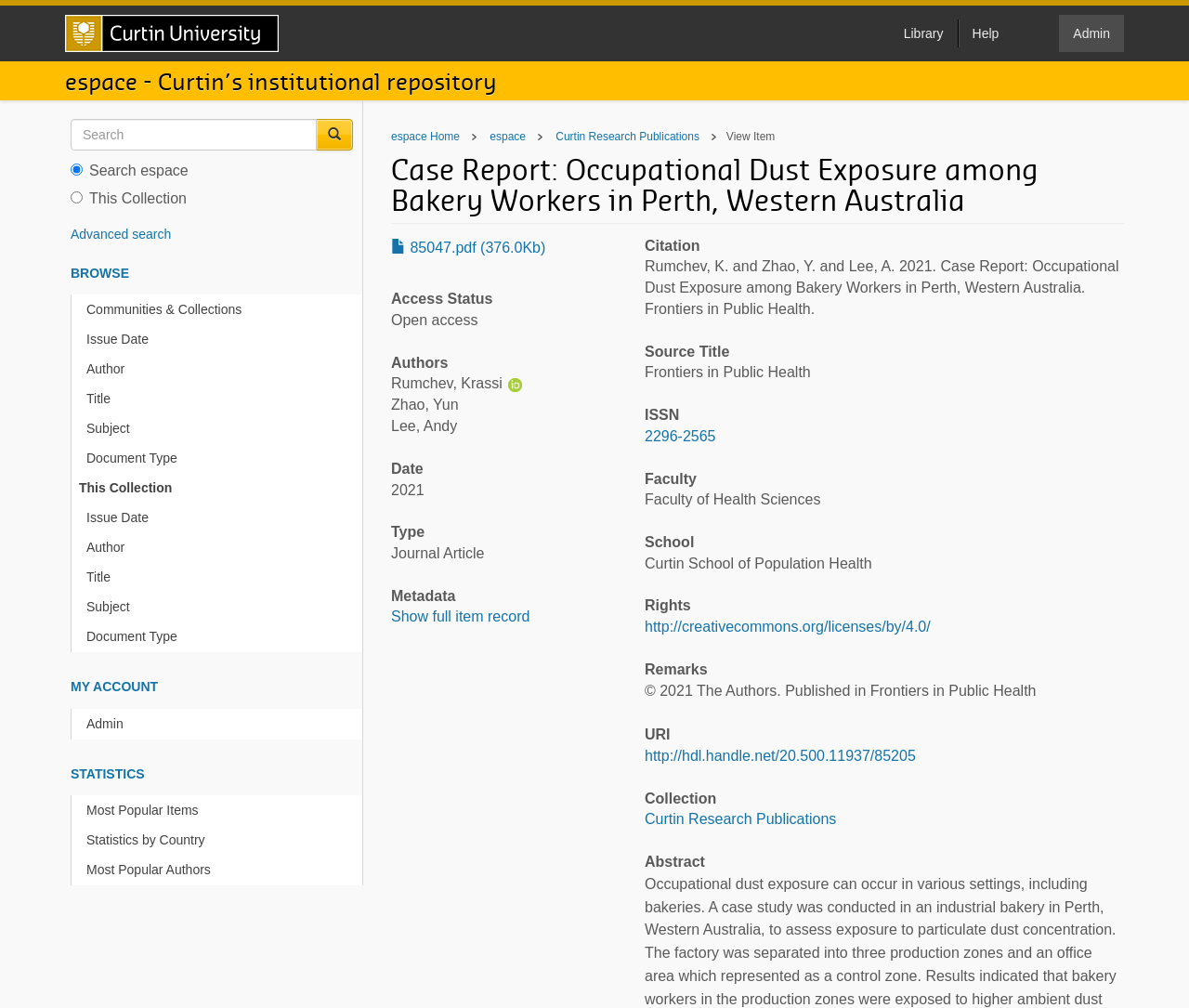Find the bounding box coordinates for the area that should be clicked to accomplish the instruction: "Show full item record".

[0.329, 0.604, 0.446, 0.62]